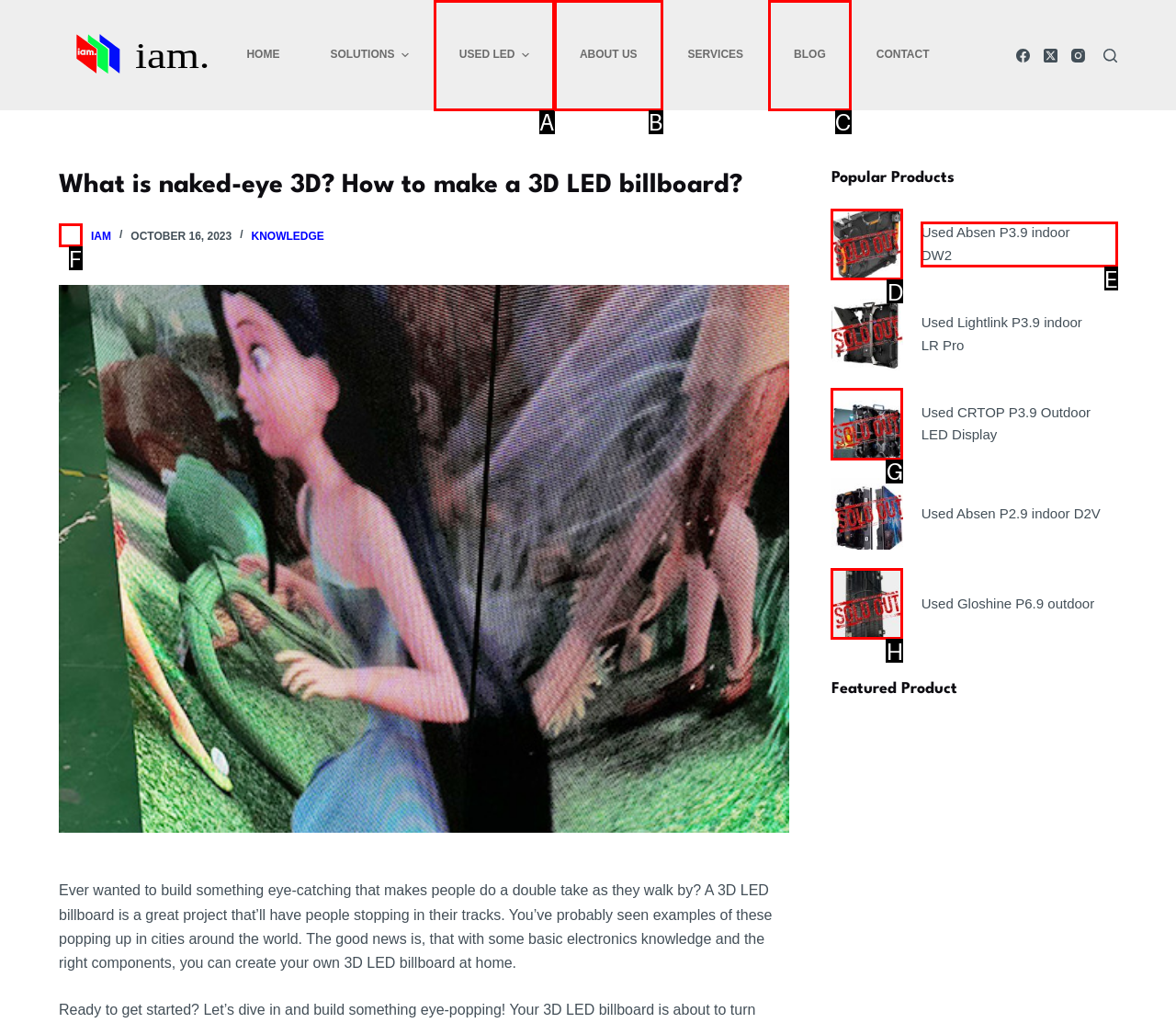Find the HTML element that corresponds to the description: About Us. Indicate your selection by the letter of the appropriate option.

B